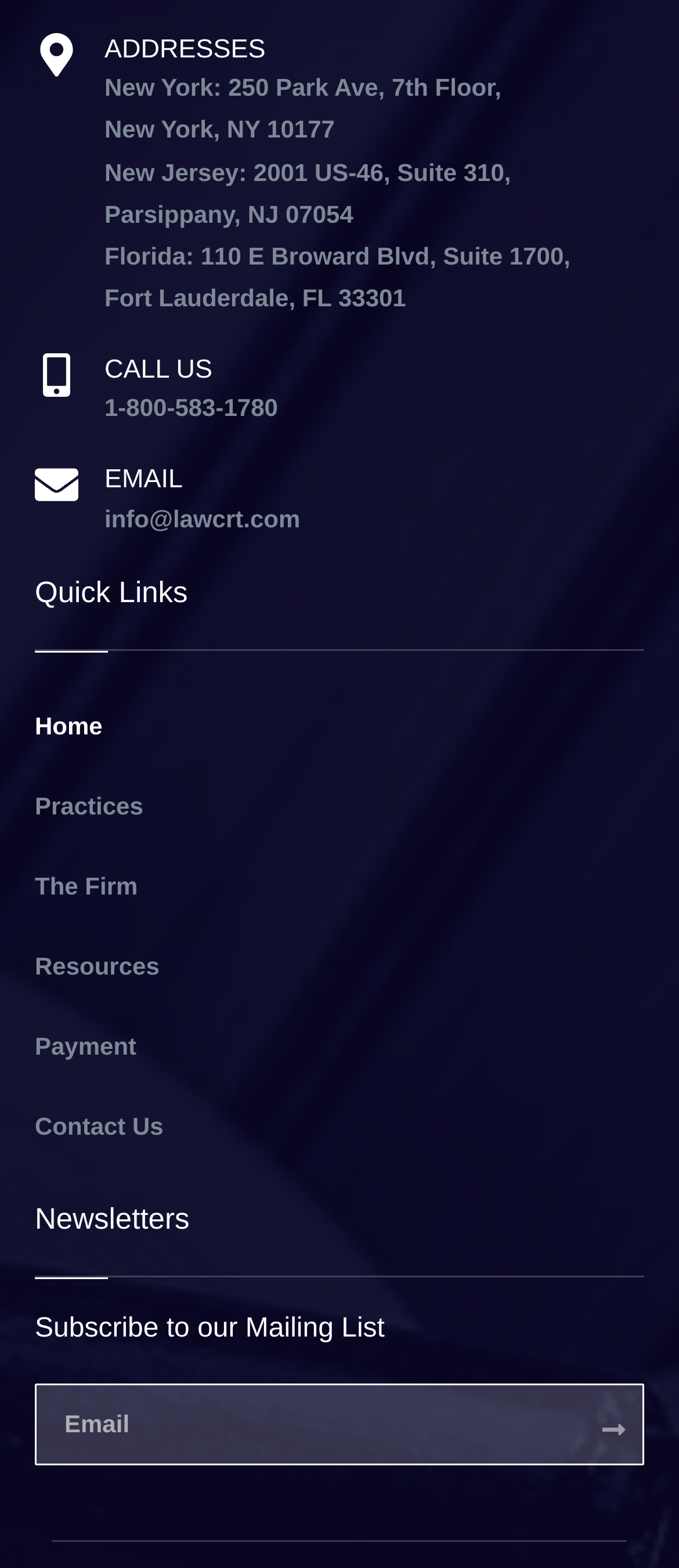Identify the bounding box for the UI element described as: "Payment". Ensure the coordinates are four float numbers between 0 and 1, formatted as [left, top, right, bottom].

[0.051, 0.642, 0.949, 0.693]